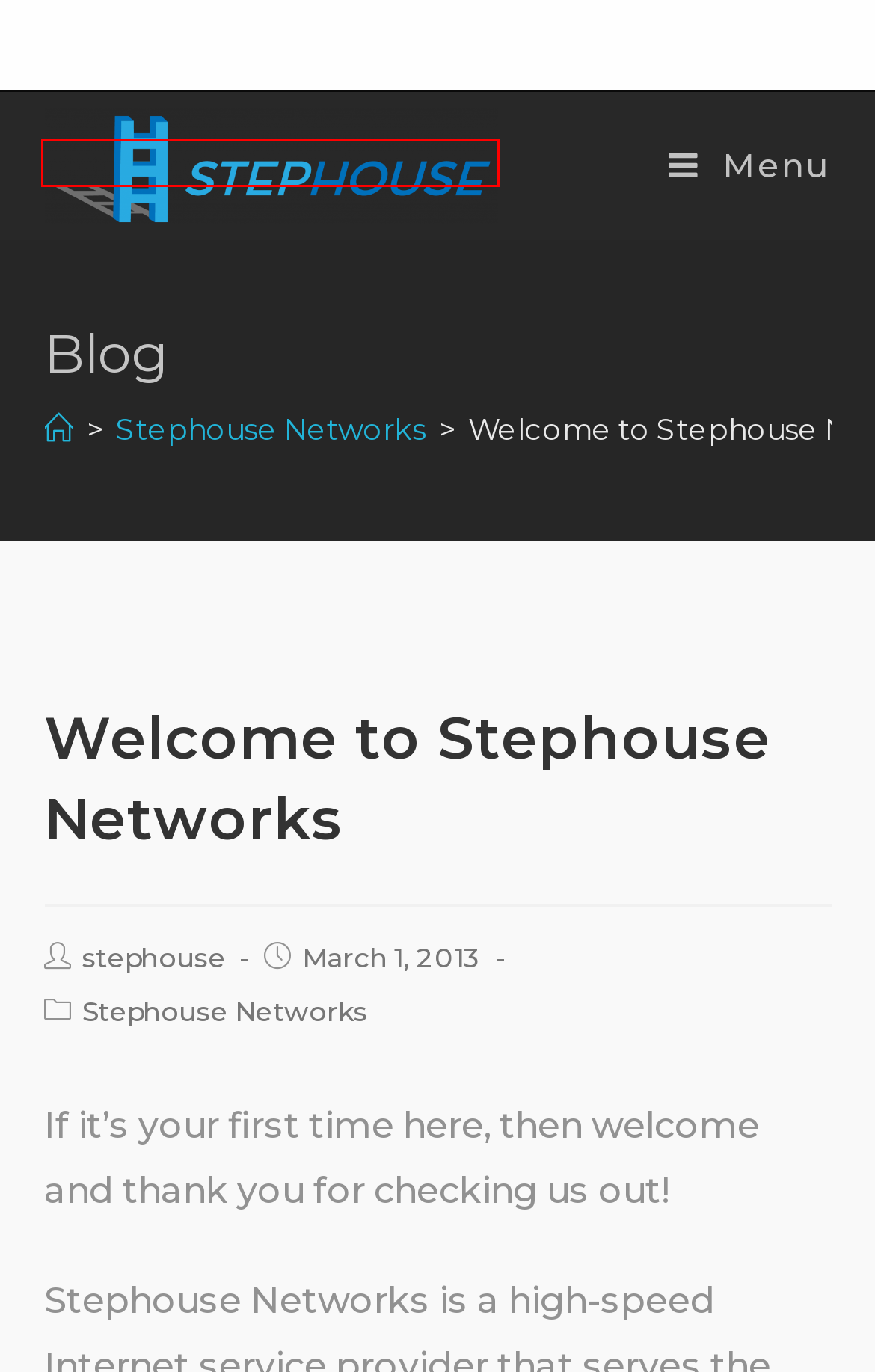Using the screenshot of a webpage with a red bounding box, pick the webpage description that most accurately represents the new webpage after the element inside the red box is clicked. Here are the candidates:
A. About – Stephouse Networks
B. How to watch football online without cable TV – Stephouse Networks
C. Blog – Stephouse Networks
D. Privacy Policy – Stephouse Networks
E. Stephouse Networks – Stephouse Networks
F. Contact – Stephouse Networks
G. stephouse – Stephouse Networks
H. Stephouse Networks

H